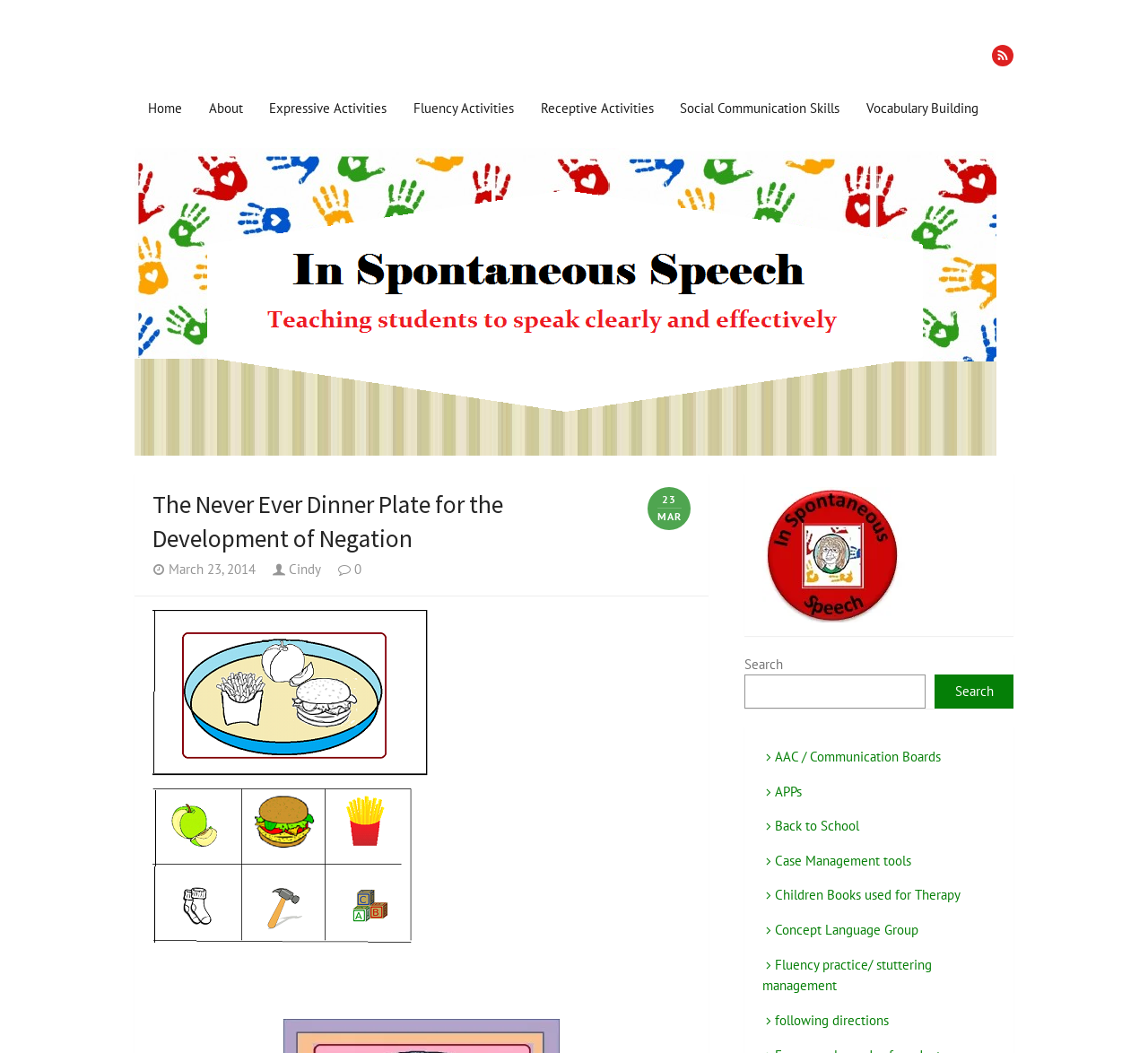Using the format (top-left x, top-left y, bottom-right x, bottom-right y), and given the element description, identify the bounding box coordinates within the screenshot: Fluency practice/ stuttering management

[0.664, 0.908, 0.812, 0.944]